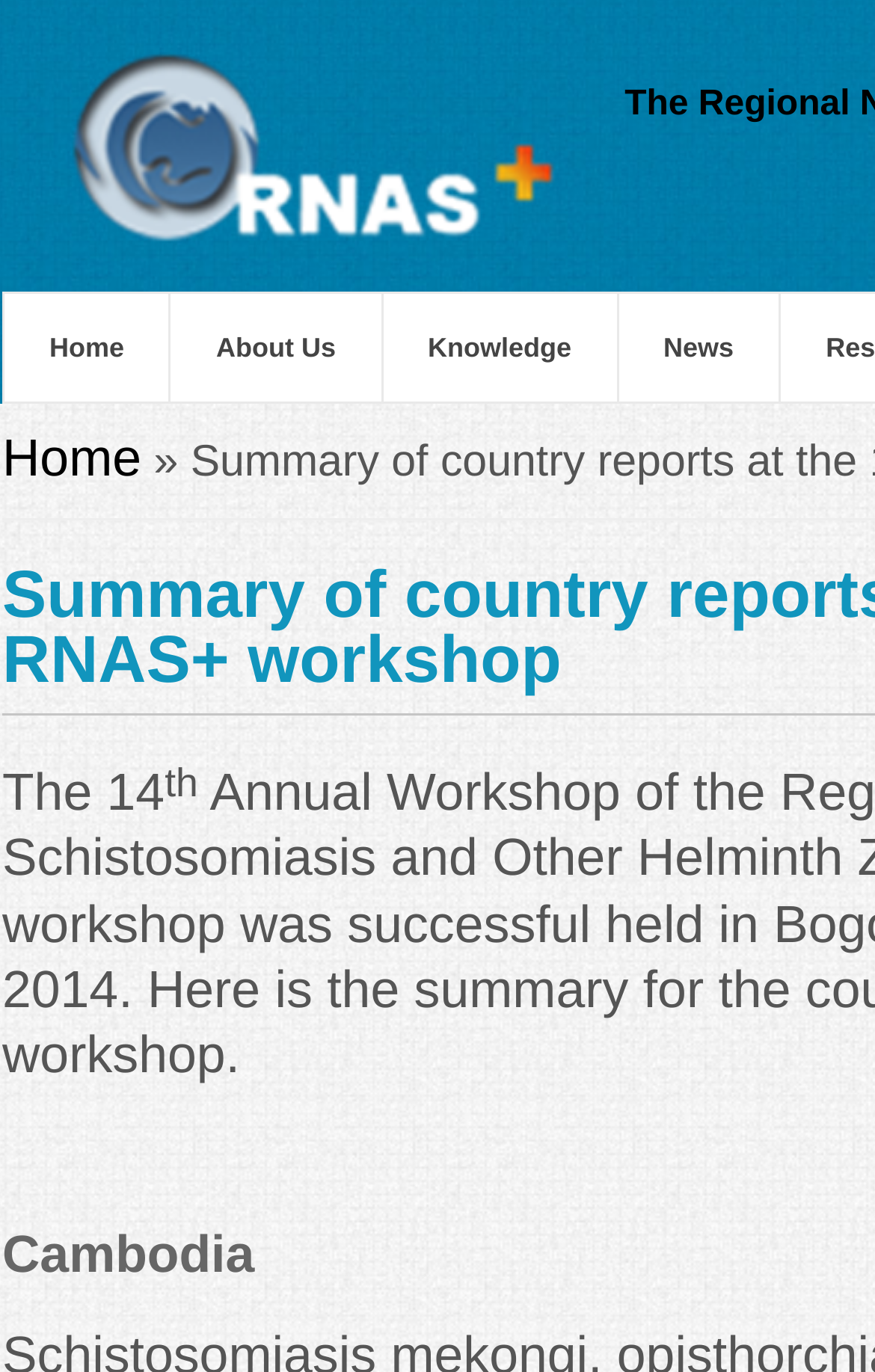Provide a comprehensive caption for the webpage.

The webpage appears to be a summary of country reports from the 14th RNAS+ workshop, related to the Regional Network for Research, Surveillance, and Control for Asian Schistosomiasis. 

At the top left of the page, there is a "Home" image, accompanied by a "Home" link. To the right of these elements, there are three more links: "About Us", "Knowledge", and "News", which are positioned horizontally and are likely part of a navigation menu.

Below the navigation menu, there is a heading that reads "You are here", followed by another "Home" link. 

The main content of the page starts with a text that reads "The 14", which is positioned near the top of the page. Further down, there is a text that reads "Cambodia", which is likely a country report summary.